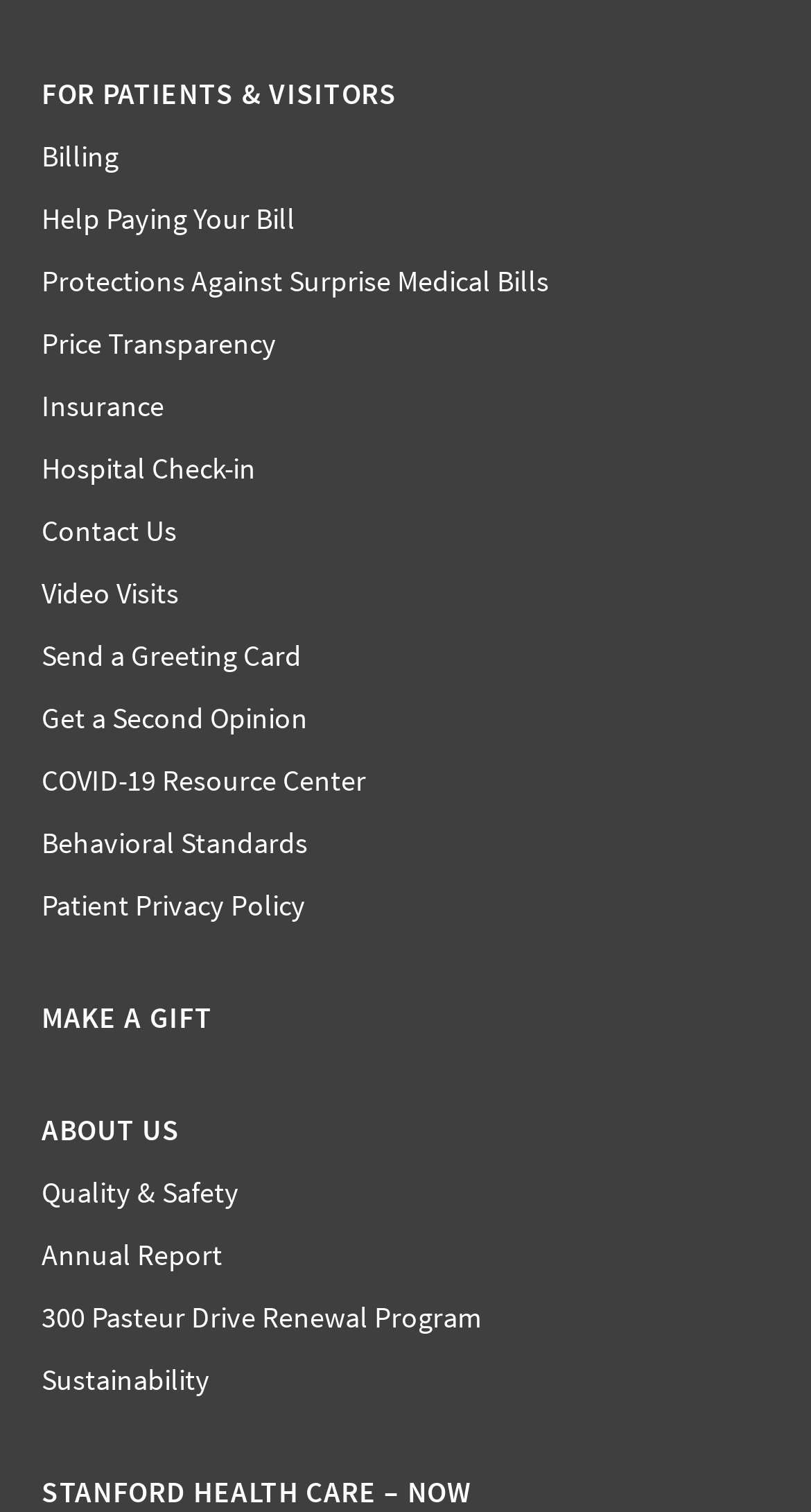Please determine the bounding box coordinates, formatted as (top-left x, top-left y, bottom-right x, bottom-right y), with all values as floating point numbers between 0 and 1. Identify the bounding box of the region described as: Help Paying Your Bill

[0.051, 0.132, 0.364, 0.157]